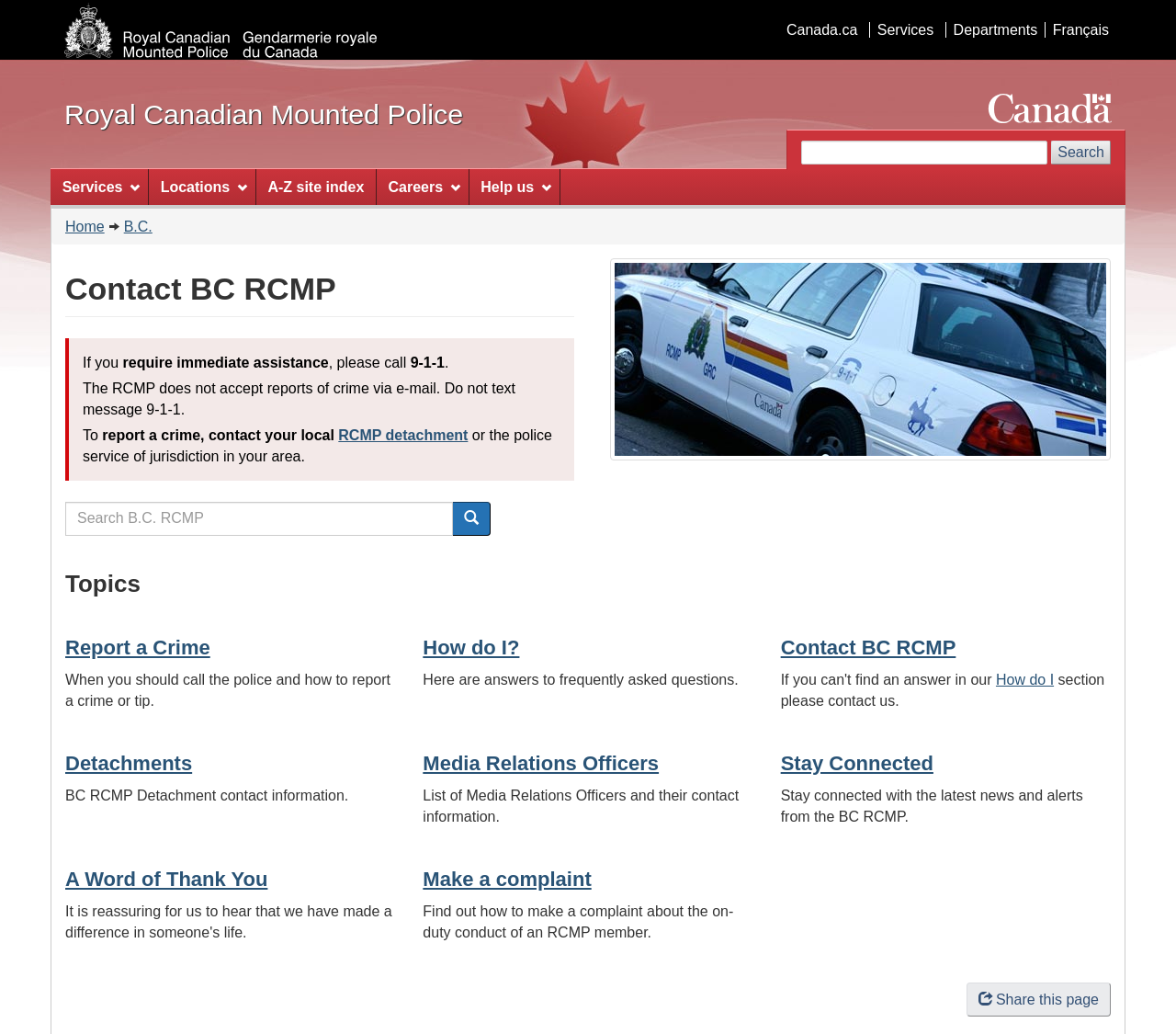What is the emergency number to call? Based on the image, give a response in one word or a short phrase.

9-1-1